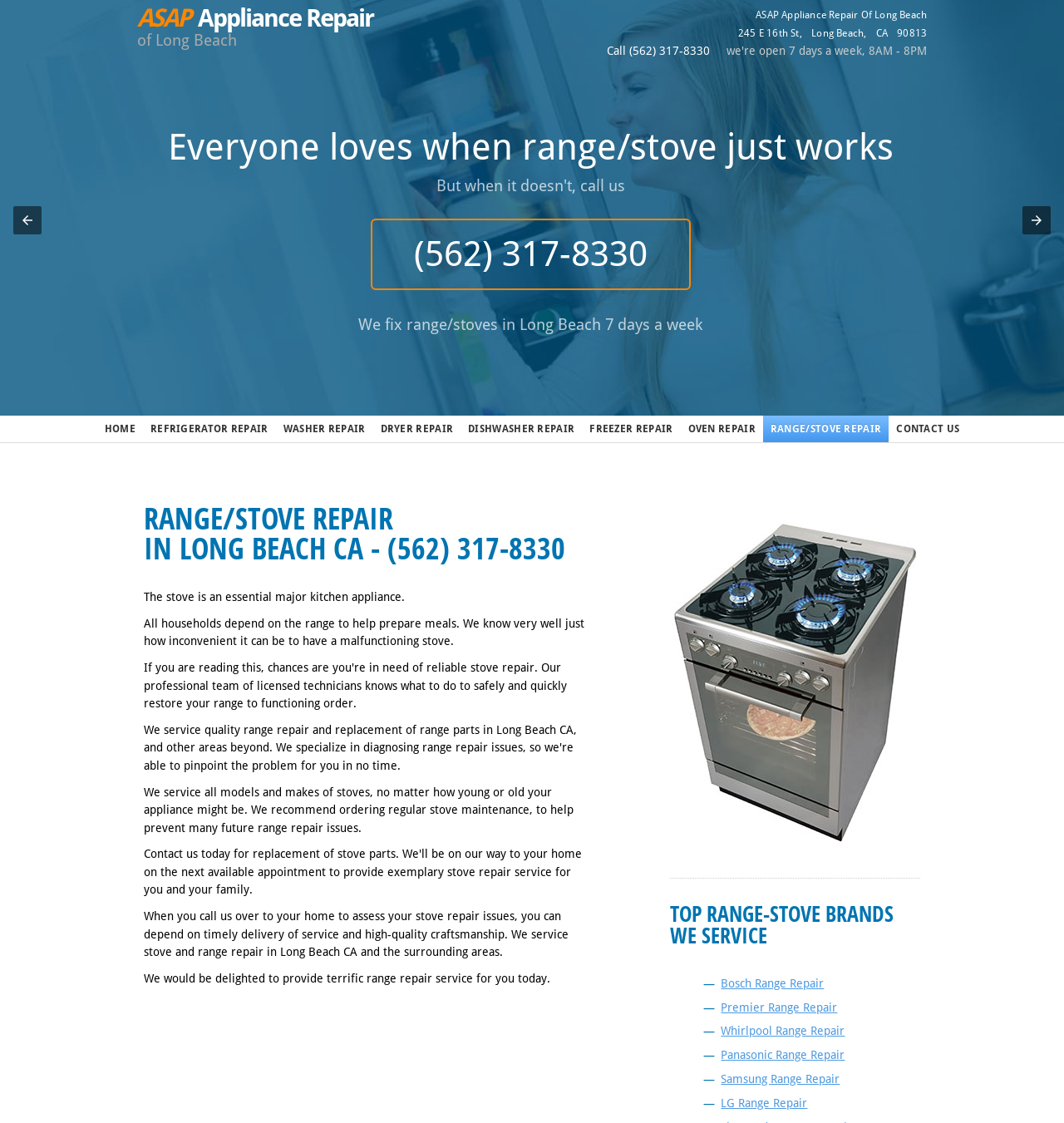Given the element description, predict the bounding box coordinates in the format (top-left x, top-left y, bottom-right x, bottom-right y). Make sure all values are between 0 and 1. Here is the element description: Samsung Range Repair

[0.678, 0.955, 0.789, 0.967]